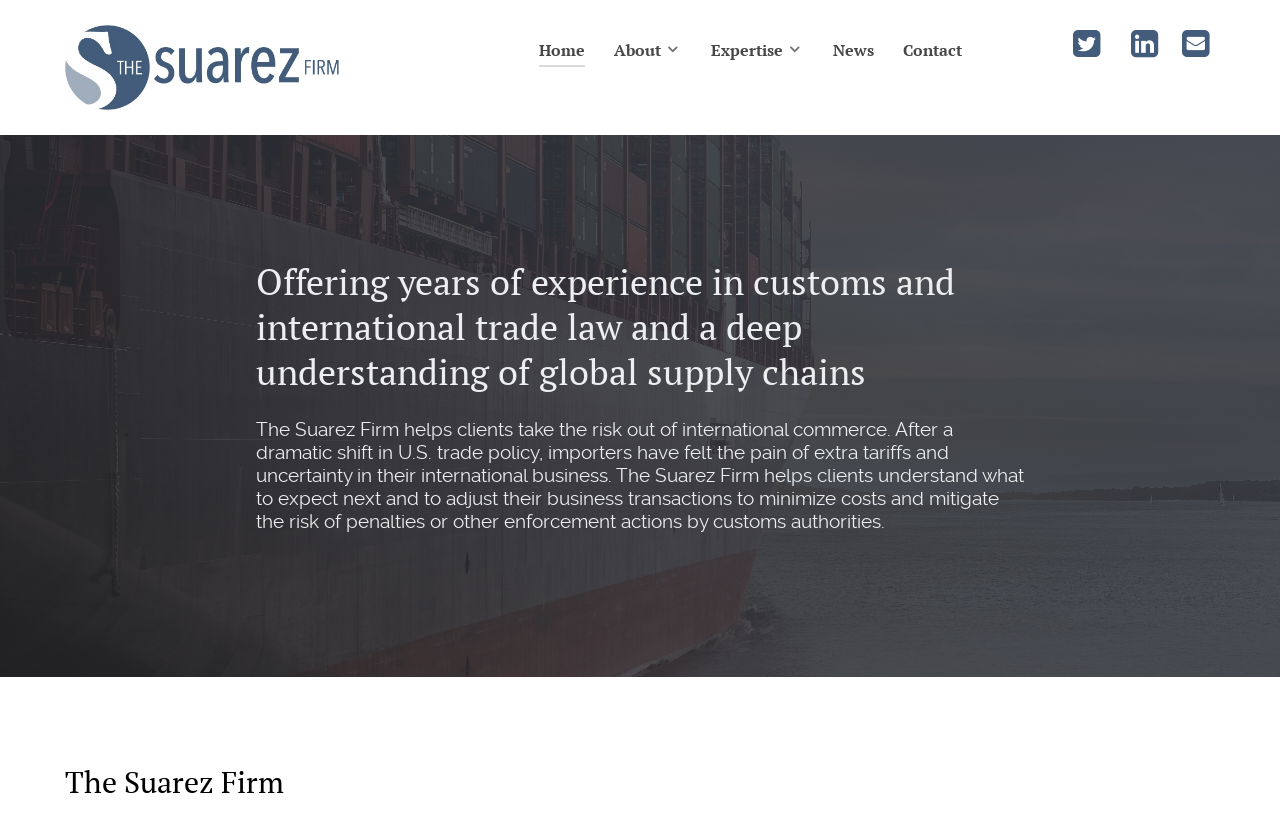Determine the bounding box for the HTML element described here: "About". The coordinates should be given as [left, top, right, bottom] with each number being a float between 0 and 1.

[0.48, 0.043, 0.532, 0.084]